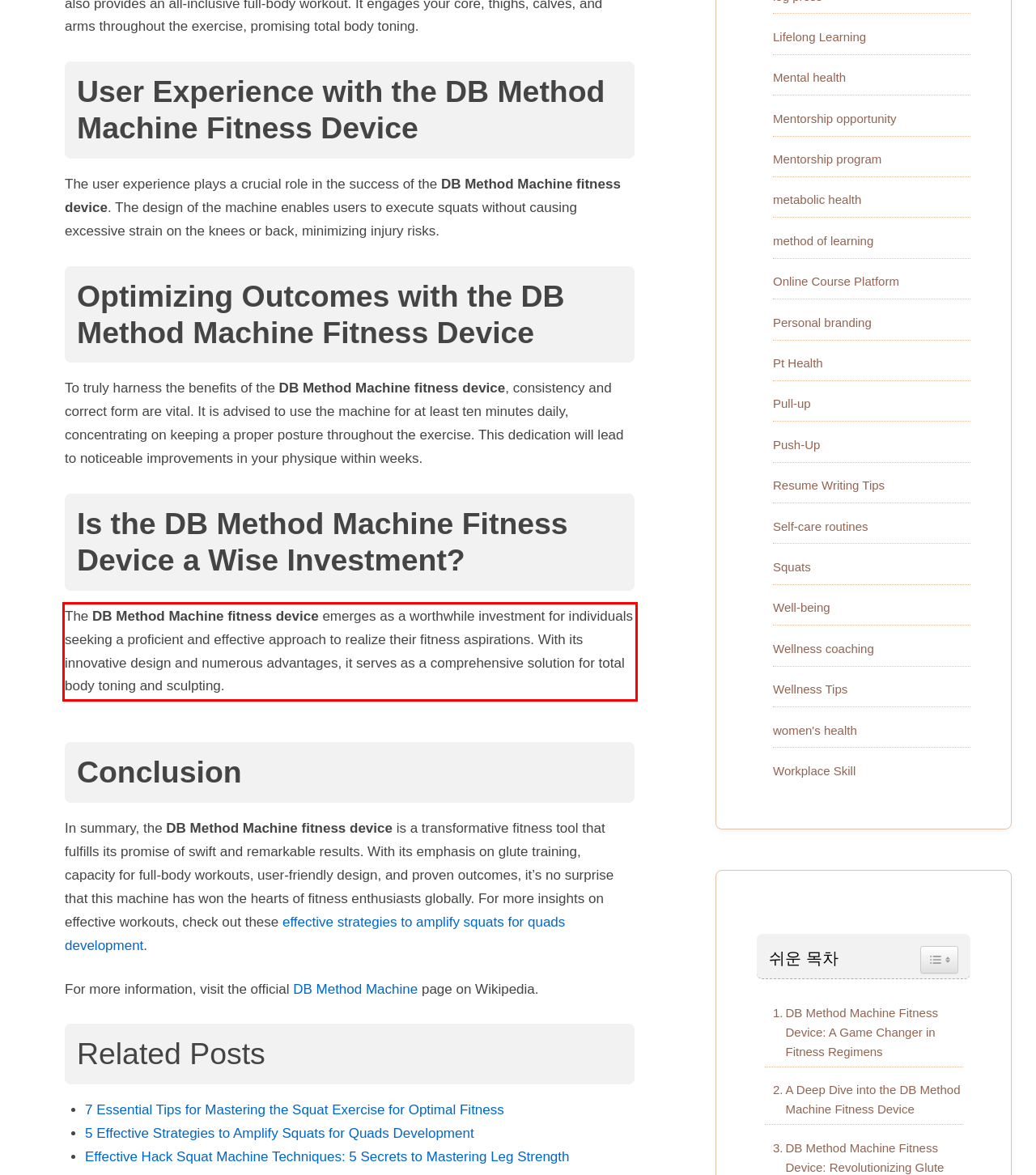Look at the screenshot of the webpage, locate the red rectangle bounding box, and generate the text content that it contains.

The DB Method Machine fitness device emerges as a worthwhile investment for individuals seeking a proficient and effective approach to realize their fitness aspirations. With its innovative design and numerous advantages, it serves as a comprehensive solution for total body toning and sculpting.